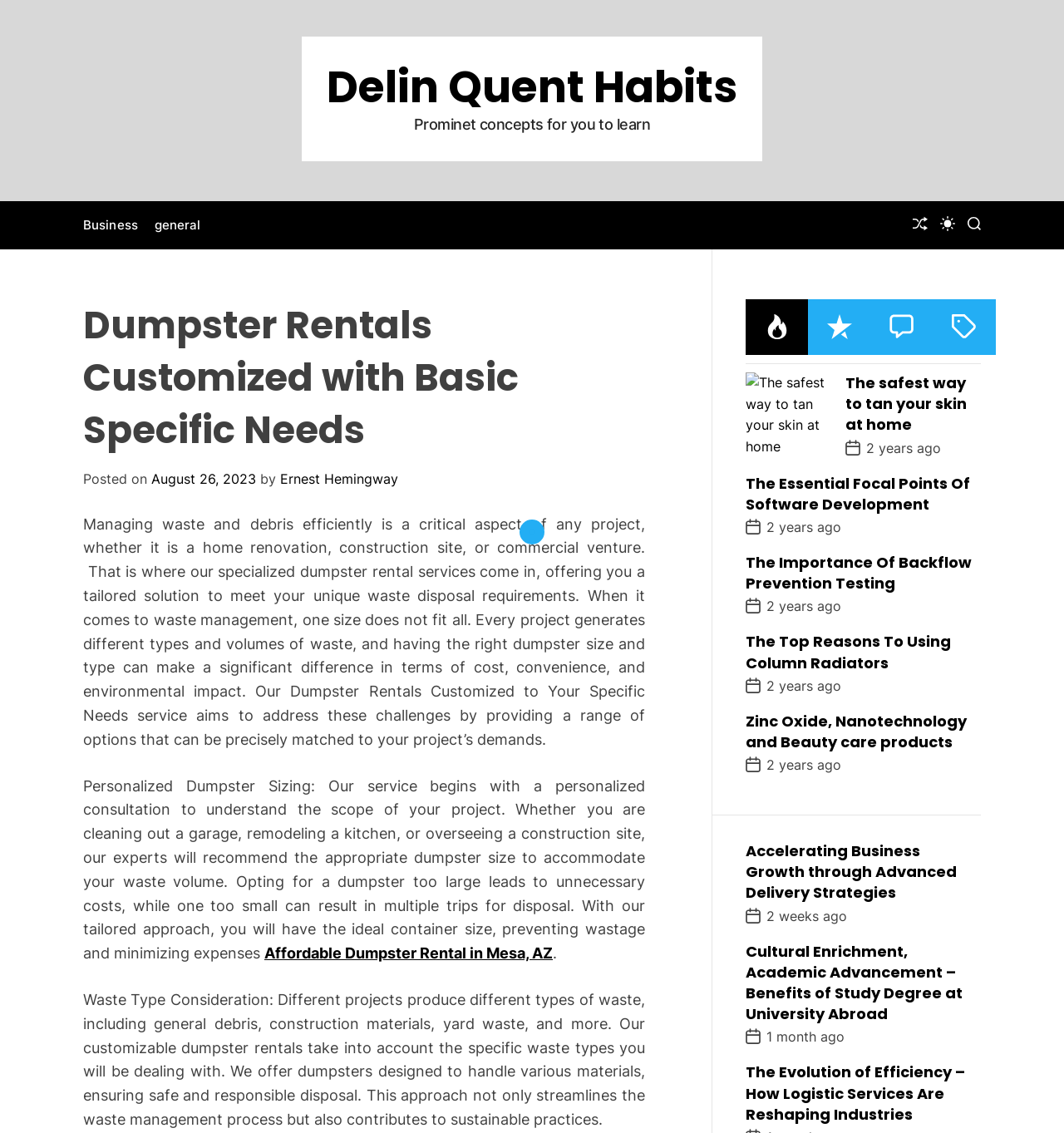Identify the bounding box coordinates of the clickable region to carry out the given instruction: "Read the article 'The safest way to tan your skin at home'".

[0.701, 0.329, 0.922, 0.41]